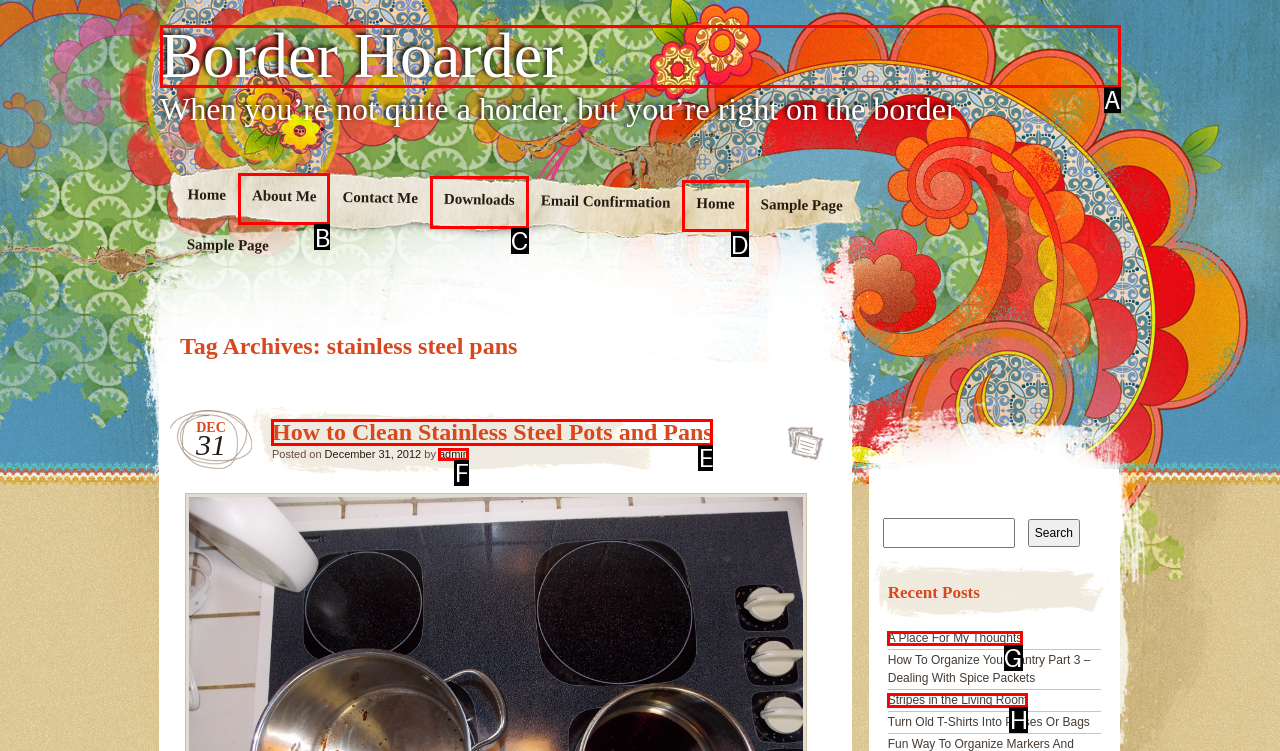Select the appropriate HTML element that needs to be clicked to finish the task: read about how to clean stainless steel pots and pans
Reply with the letter of the chosen option.

E